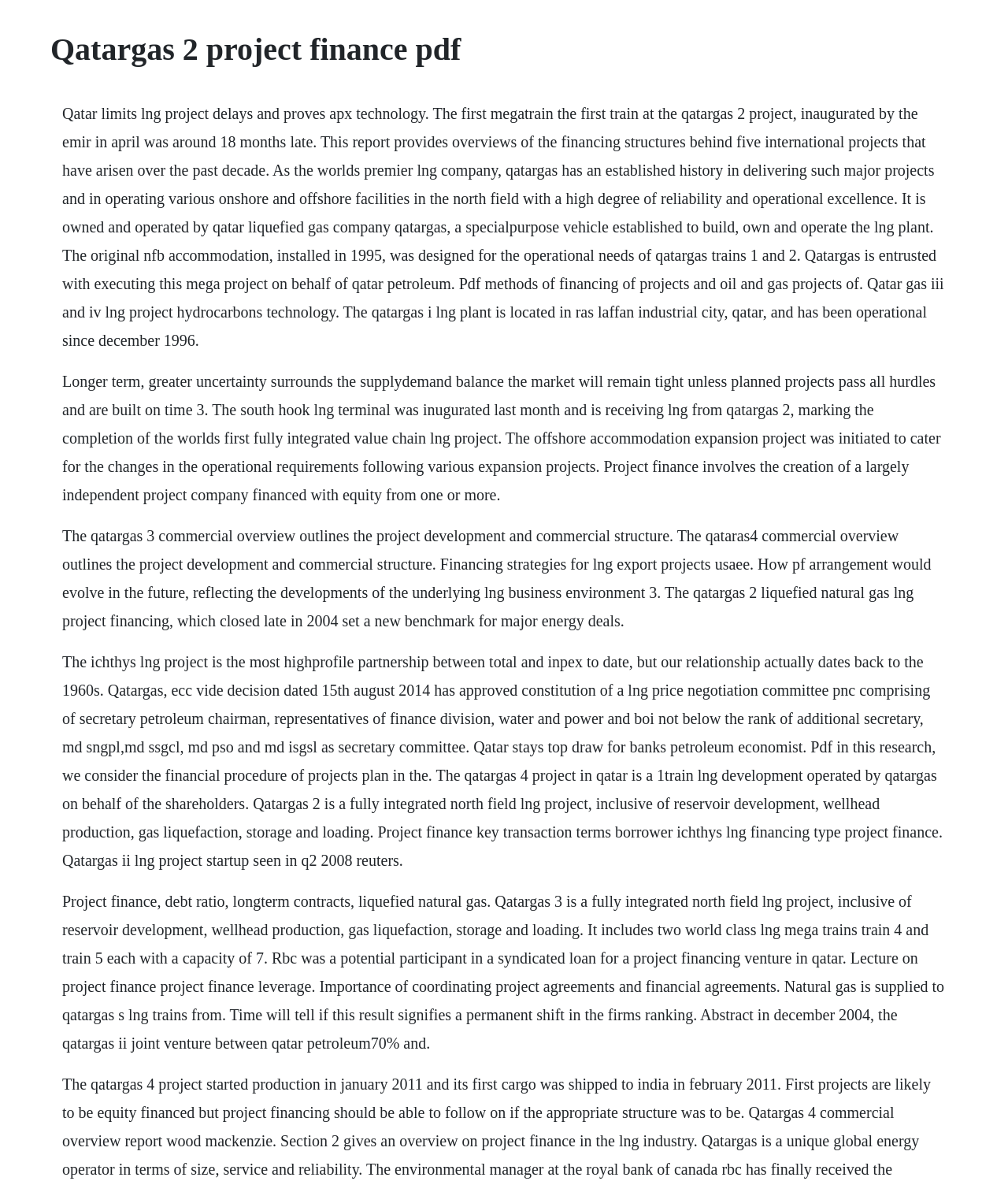Identify and provide the text content of the webpage's primary headline.

Qatargas 2 project finance pdf